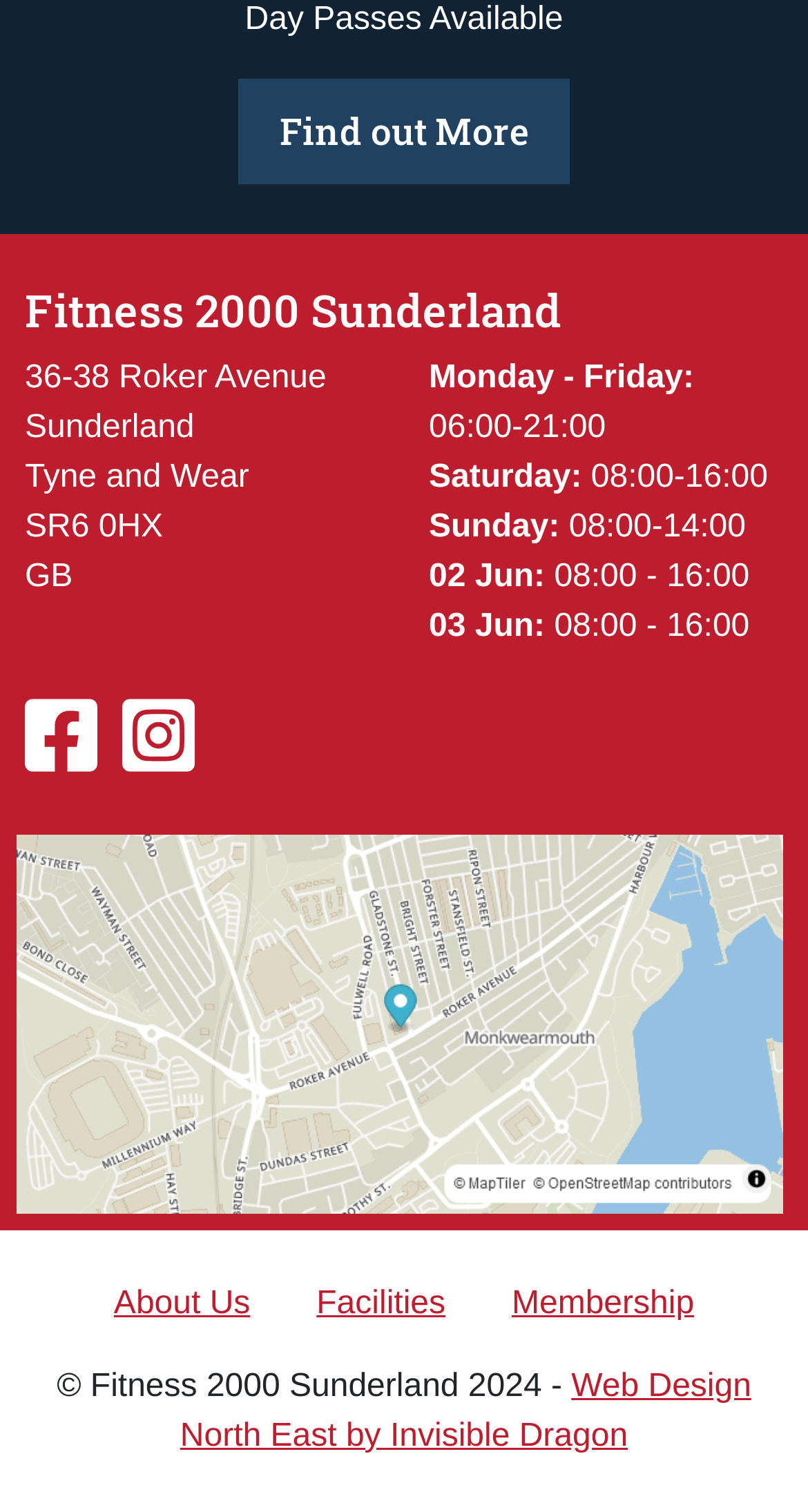How can I find the fitness center on a map?
Look at the screenshot and give a one-word or phrase answer.

Click on 'Map location'